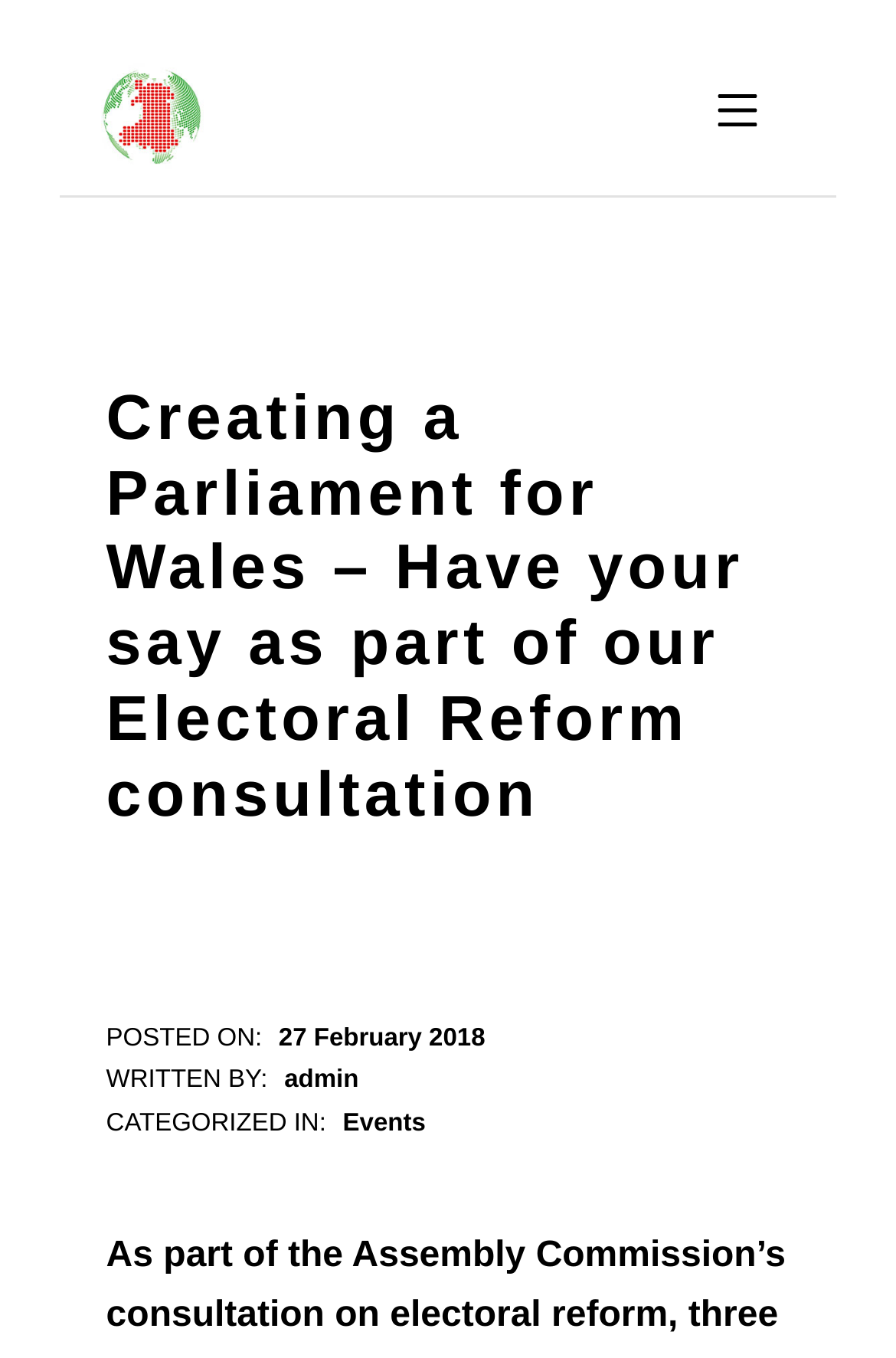What is the main heading of this webpage? Please extract and provide it.

Creating a Parliament for Wales – Have your say as part of our Electoral Reform consultation